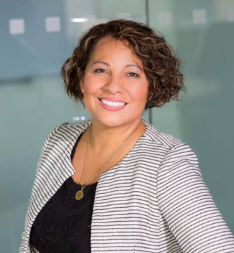Create a vivid and detailed description of the image.

This image features a professional portrait of Ruby Wilson, the HR Manager at Silver Armour Management Services. She is smiling confidently, wearing a stylish outfit with a light striped jacket over a black top. The background consists of a modern office setting, with soft lighting and a glass wall that enhances the professional ambiance. Ruby’s approachable demeanor and vibrant smile convey her dedication and commitment to her role in human resources, reflecting the strong and dedicated team ethos of the company.